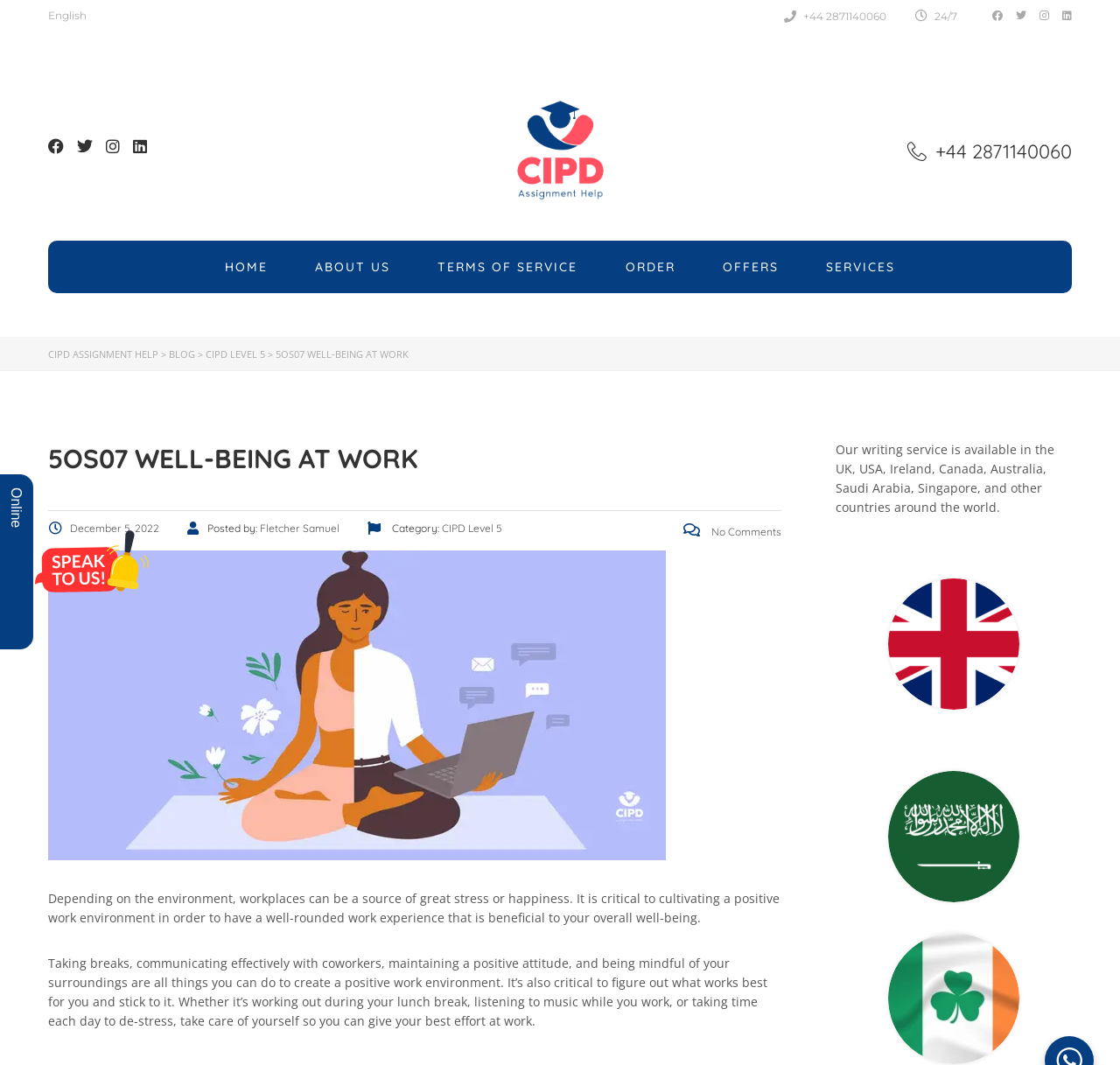By analyzing the image, answer the following question with a detailed response: What is the topic of the blog post?

I determined the topic of the blog post by reading the heading '5OS07 WELL-BEING AT WORK' and the static text 'Depending on the environment, workplaces can be a source of great stress or happiness...' which suggests that the blog post is about well-being at work.